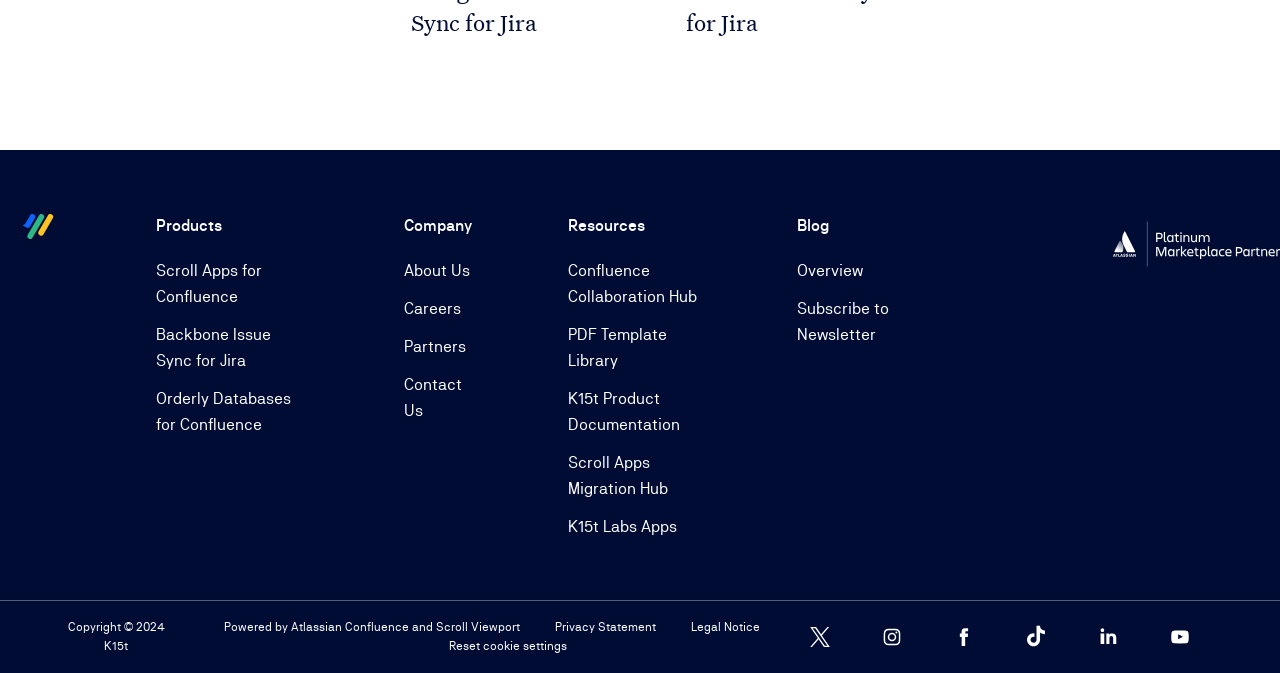Identify the bounding box for the given UI element using the description provided. Coordinates should be in the format (top-left x, top-left y, bottom-right x, bottom-right y) and must be between 0 and 1. Here is the description: Scroll Apps Migration Hub

[0.443, 0.669, 0.548, 0.746]